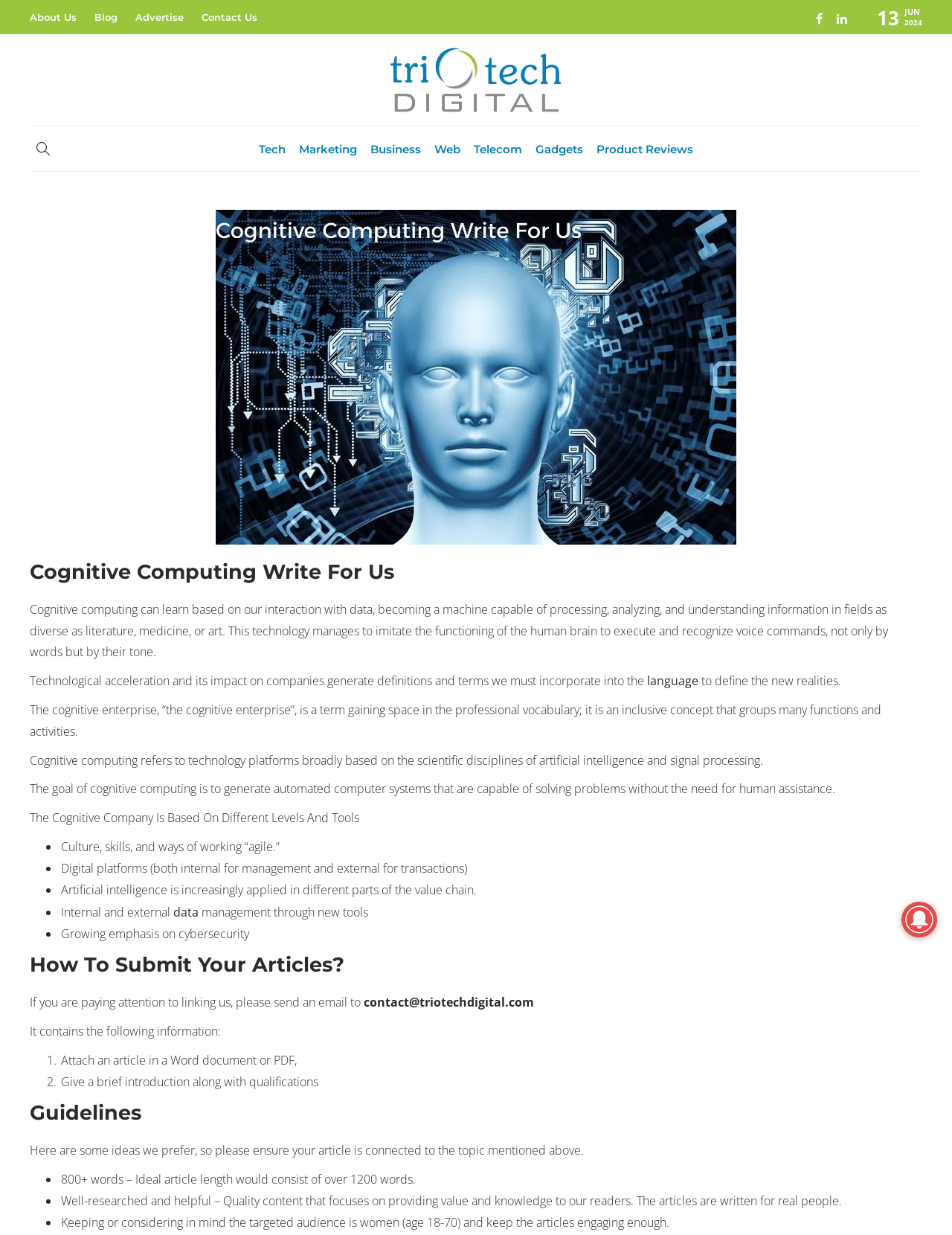Provide the bounding box coordinates in the format (top-left x, top-left y, bottom-right x, bottom-right y). All values are floating point numbers between 0 and 1. Determine the bounding box coordinate of the UI element described as: 4 weeks ago

[0.434, 0.42, 0.487, 0.428]